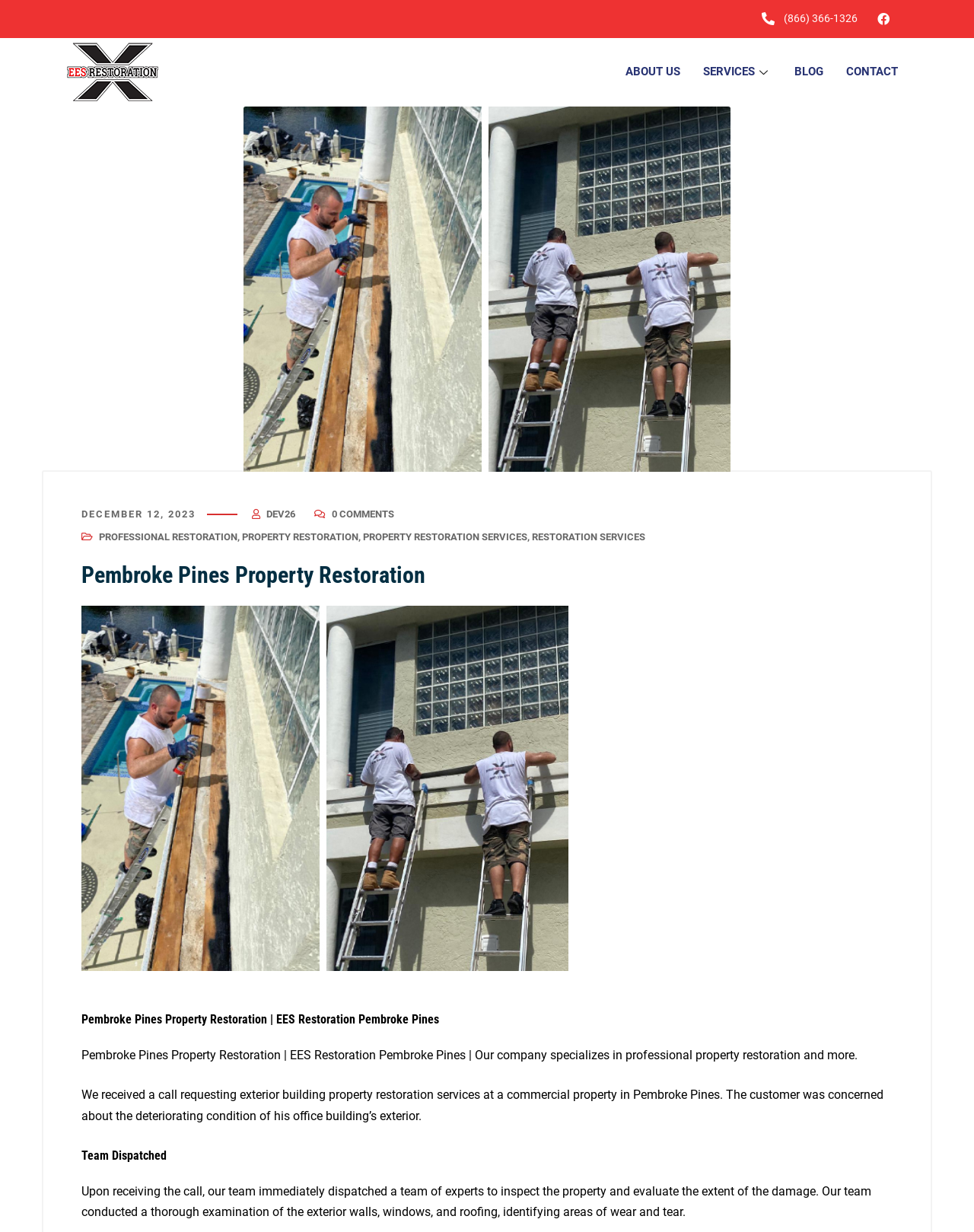What did the team do after receiving the call?
From the screenshot, provide a brief answer in one word or phrase.

Dispatched a team of experts